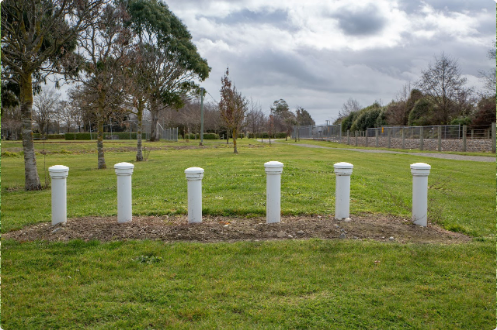What is the purpose of proper septic system installation?
Answer with a single word or phrase by referring to the visual content.

Effective waste management